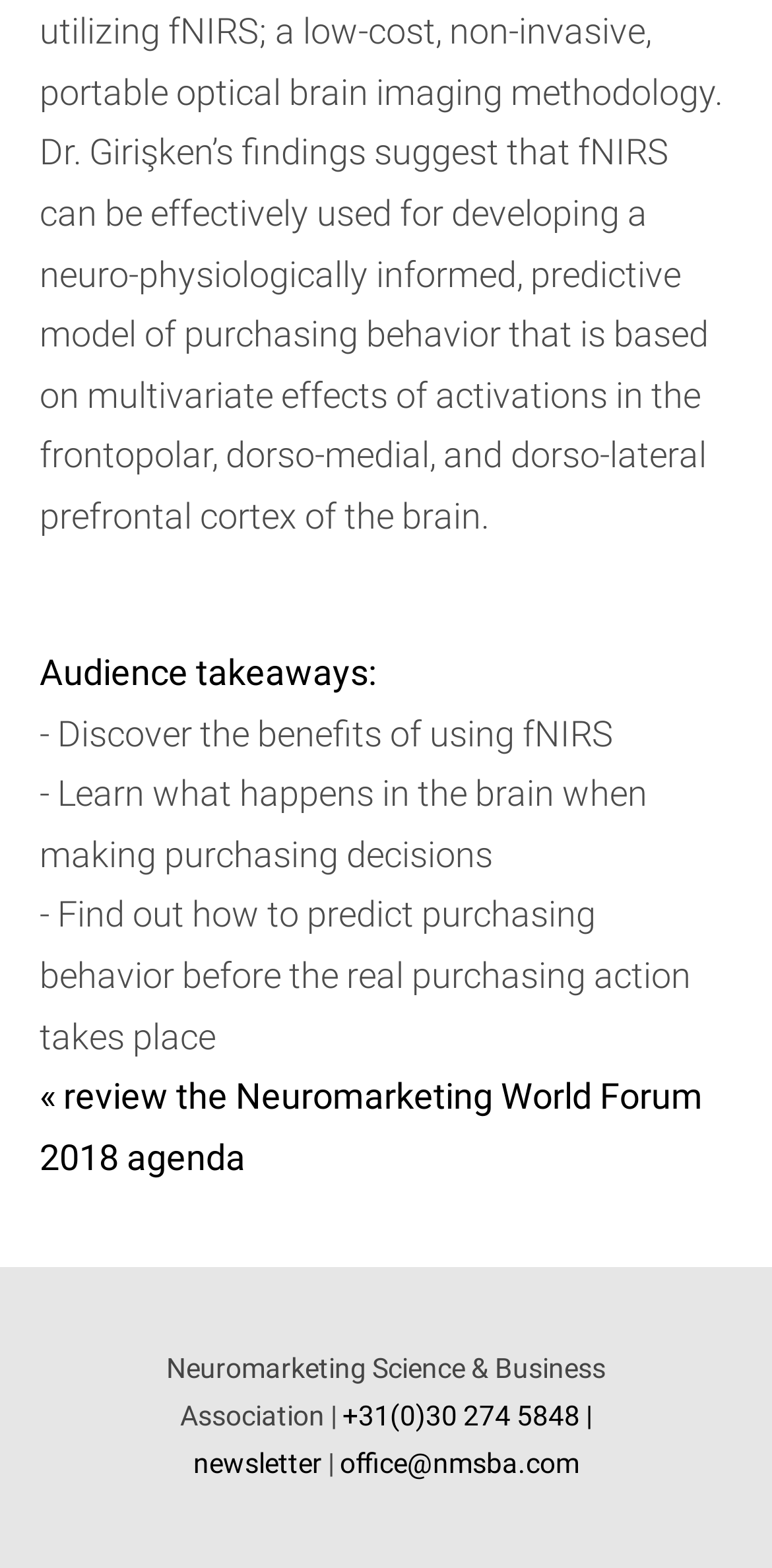Give a concise answer of one word or phrase to the question: 
What is the purpose of the webpage?

To introduce neuromarketing